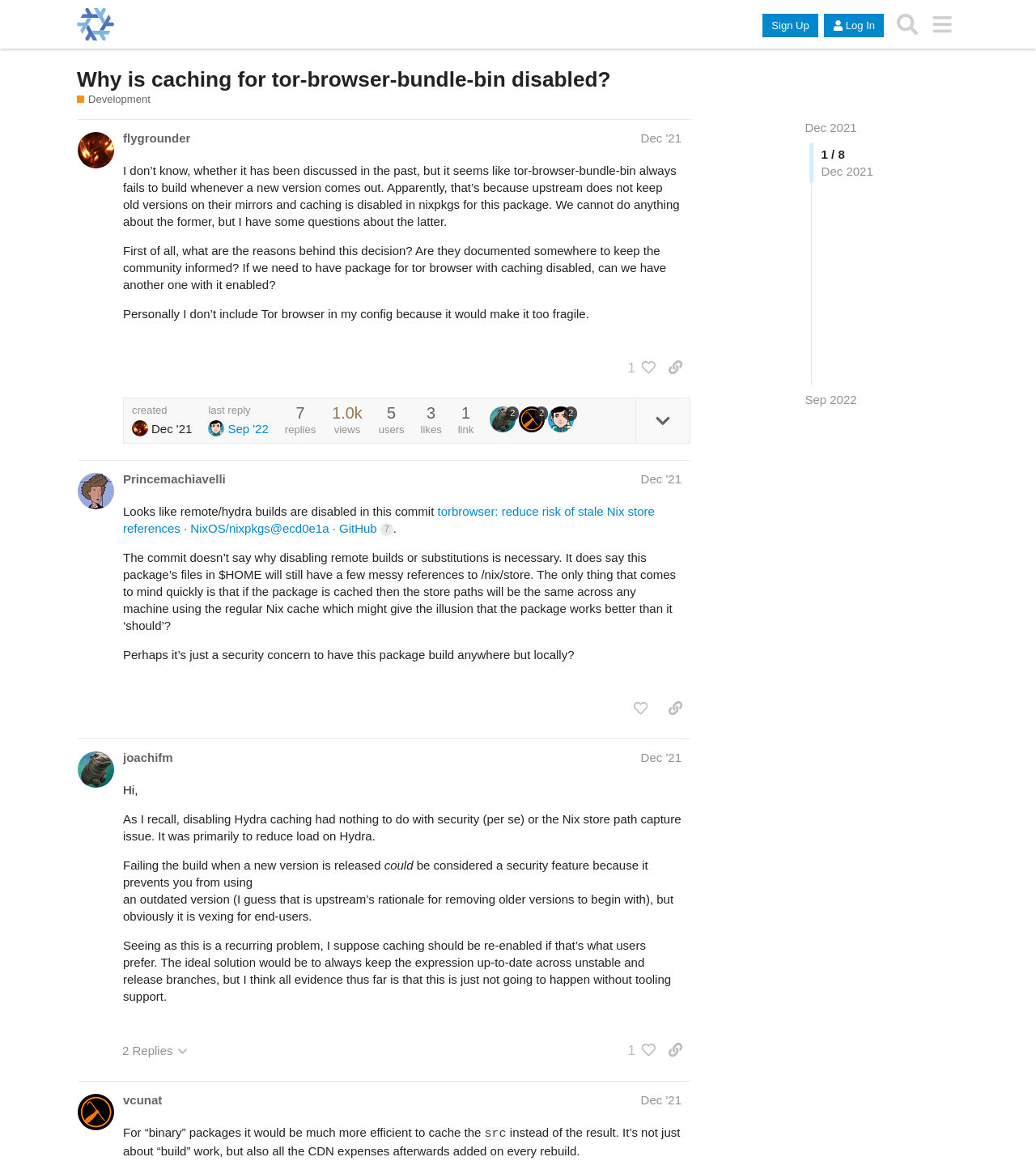Please mark the bounding box coordinates of the area that should be clicked to carry out the instruction: "Search".

[0.859, 0.006, 0.892, 0.035]